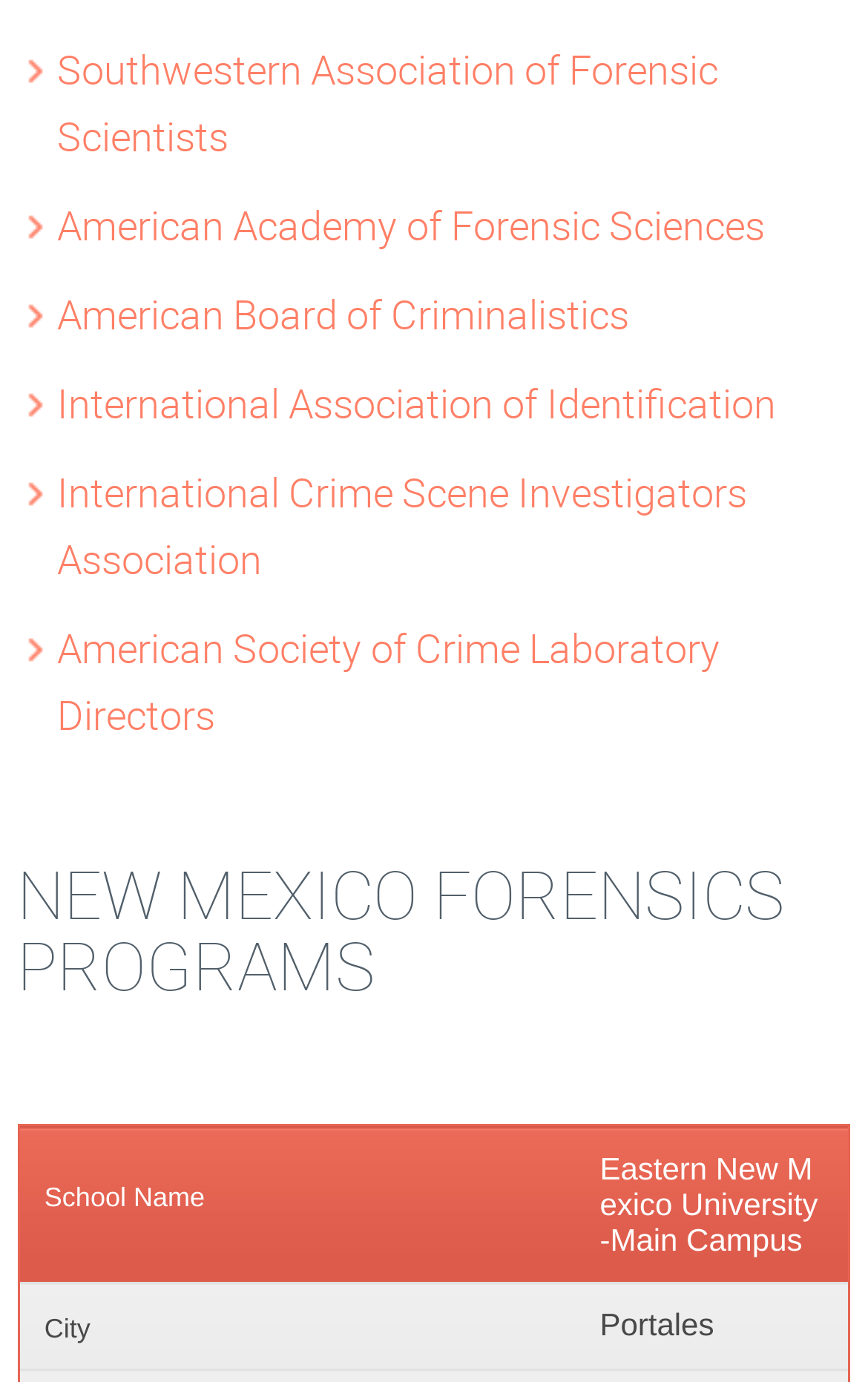Determine the bounding box coordinates of the UI element described below. Use the format (top-left x, top-left y, bottom-right x, bottom-right y) with floating point numbers between 0 and 1: February 2019

None